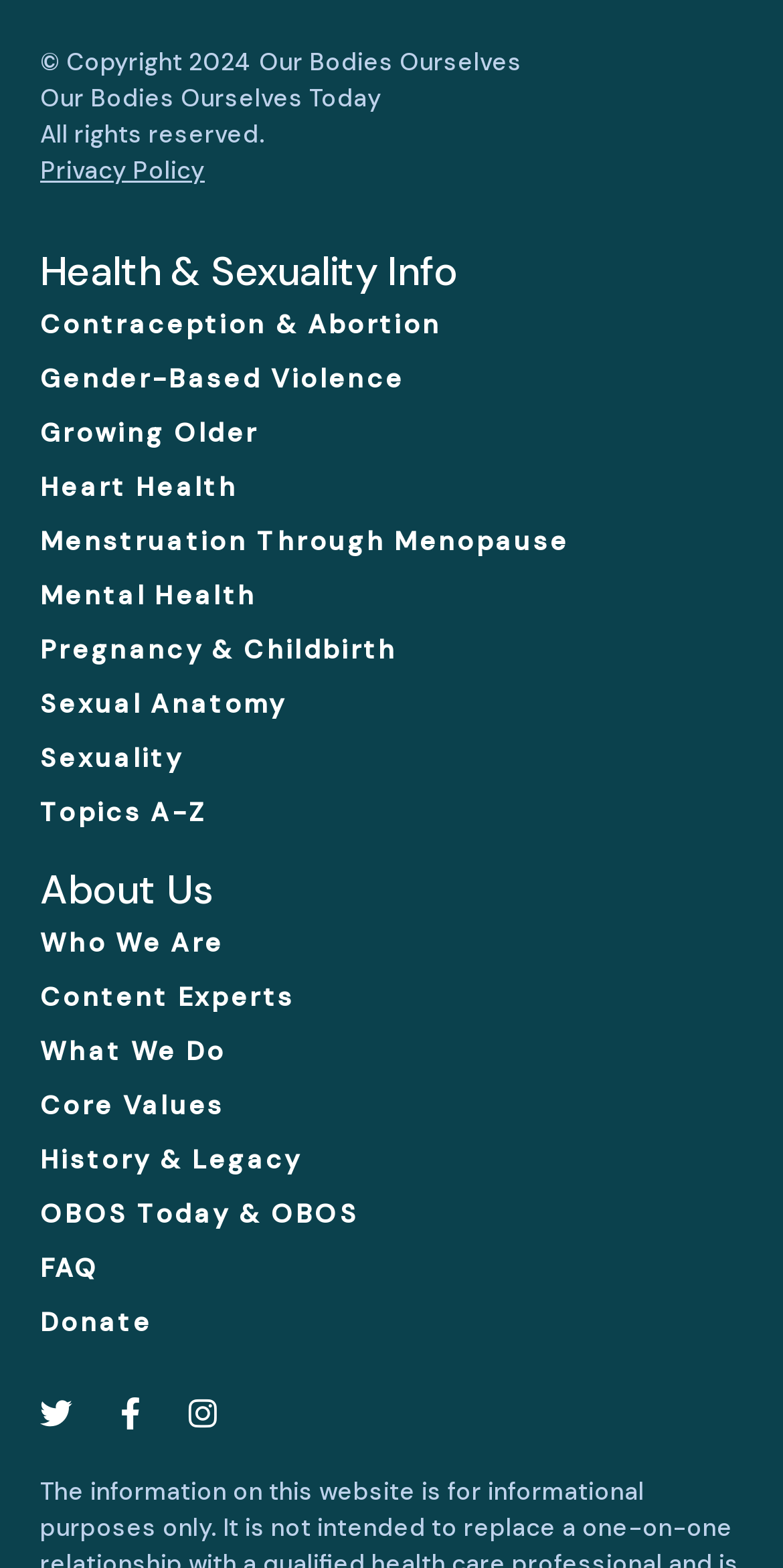From the element description Toggle navigation, predict the bounding box coordinates of the UI element. The coordinates must be specified in the format (top-left x, top-left y, bottom-right x, bottom-right y) and should be within the 0 to 1 range.

None